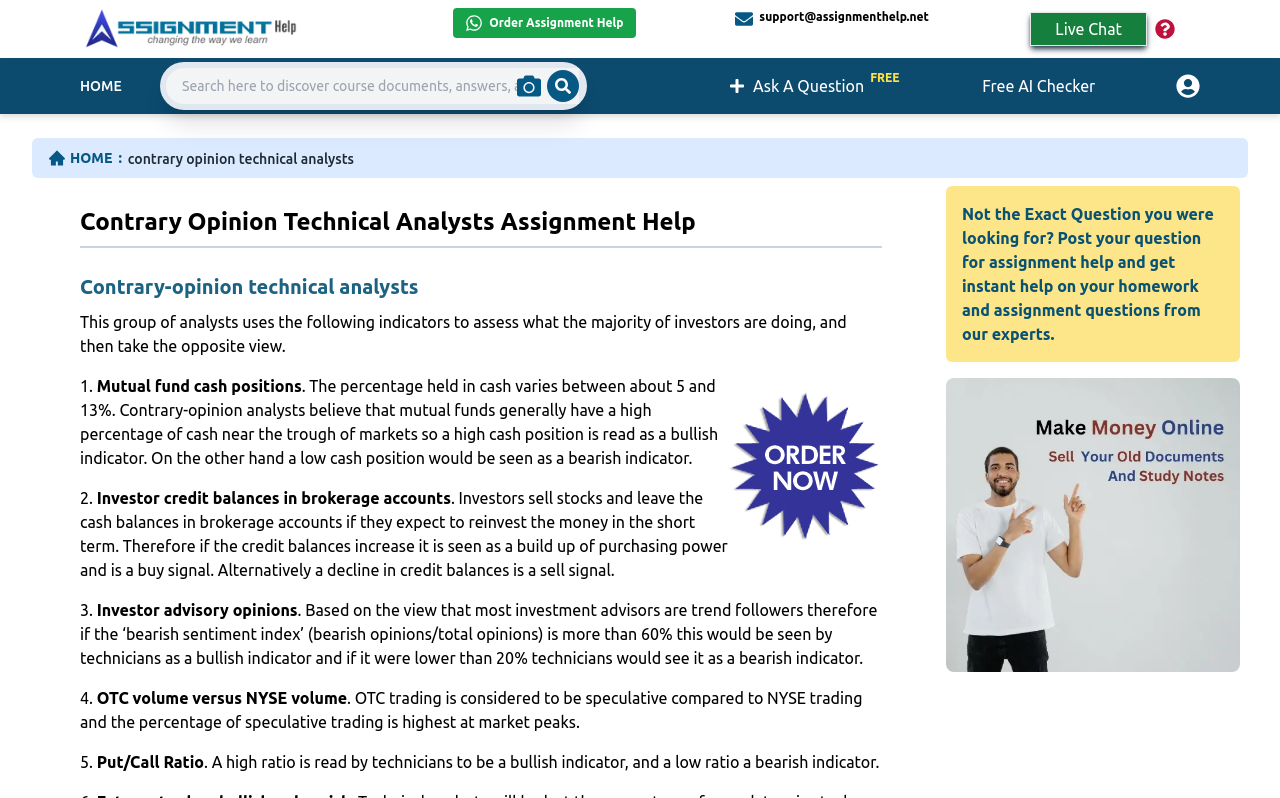From the element description: "support@assignmenthelp.net", extract the bounding box coordinates of the UI element. The coordinates should be expressed as four float numbers between 0 and 1, in the order [left, top, right, bottom].

[0.574, 0.01, 0.726, 0.033]